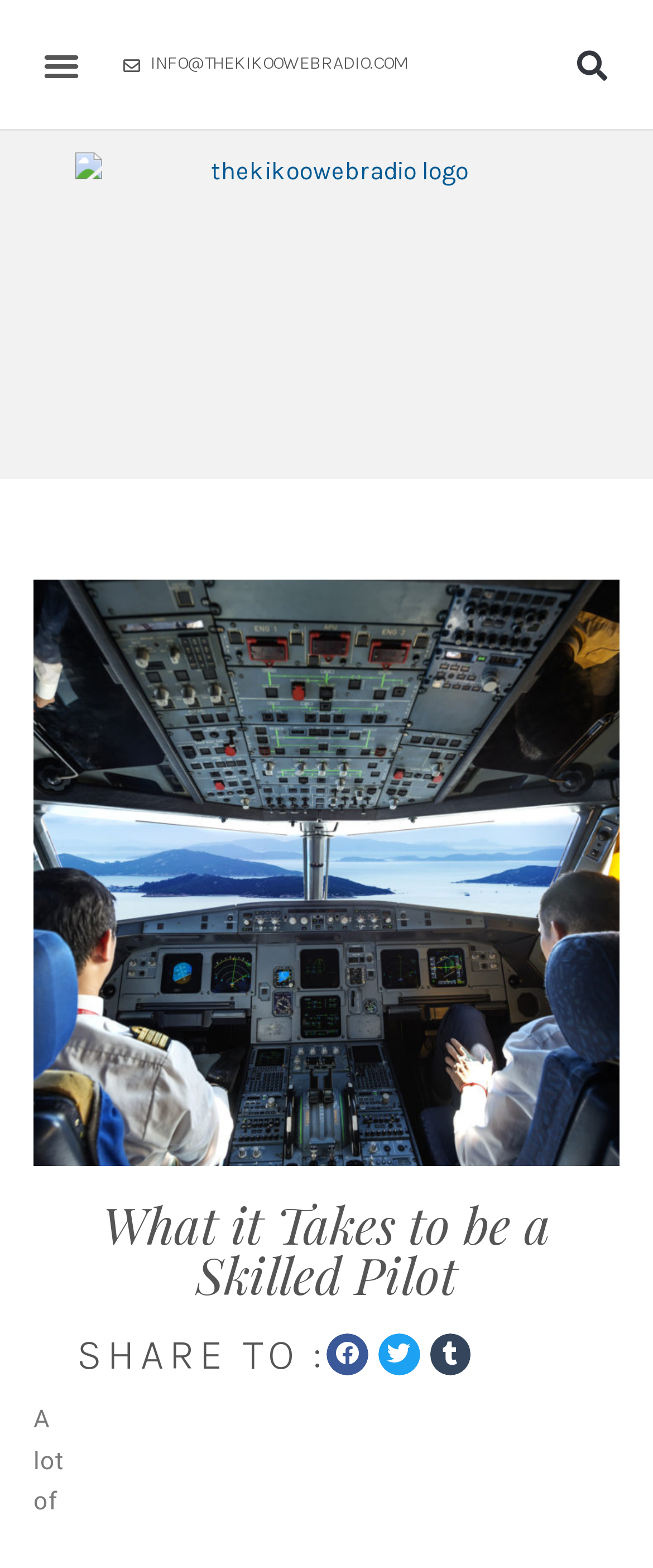Please predict the bounding box coordinates (top-left x, top-left y, bottom-right x, bottom-right y) for the UI element in the screenshot that fits the description: aria-label="Share on facebook"

[0.5, 0.85, 0.563, 0.877]